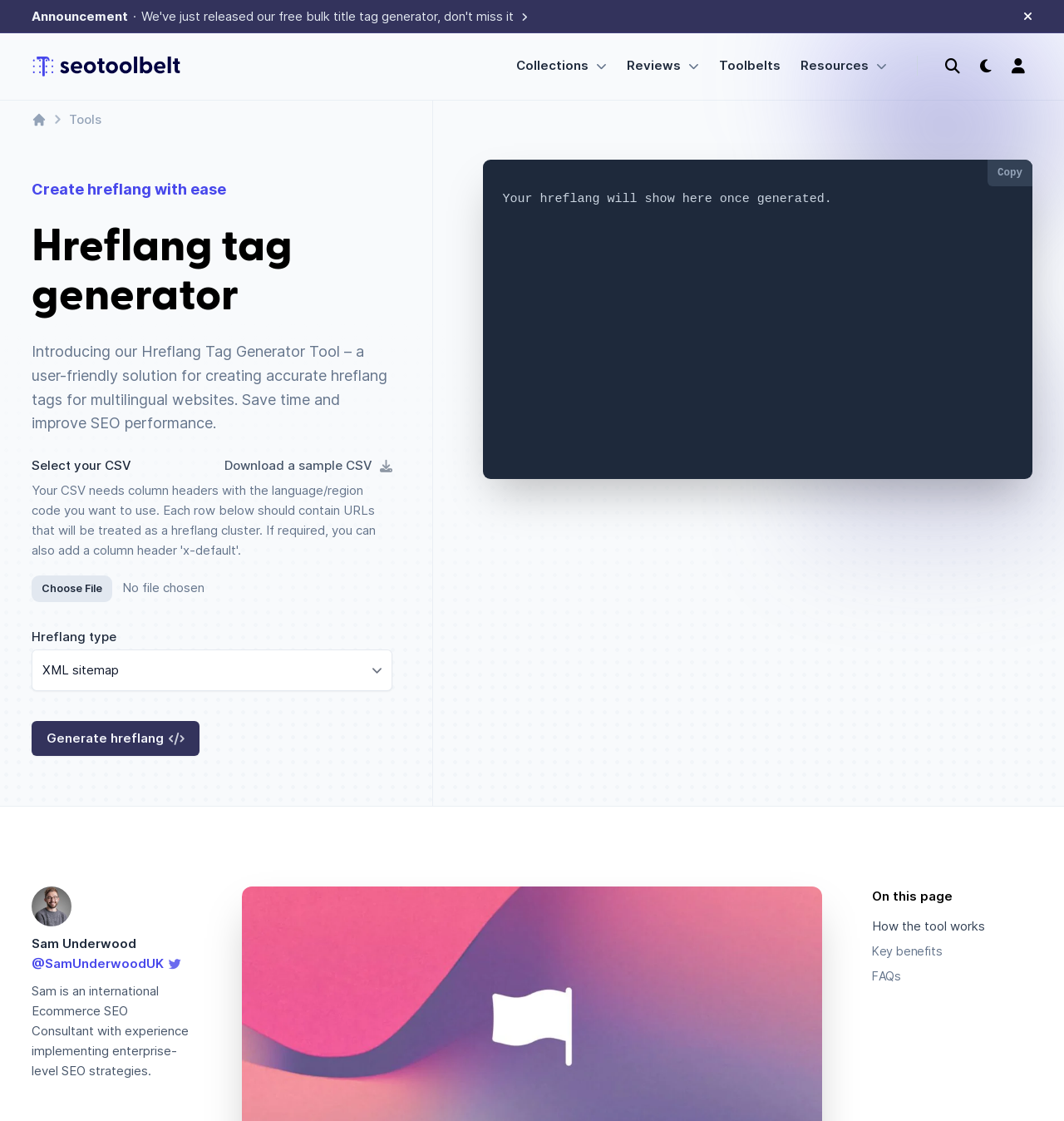Summarize the webpage with a detailed and informative caption.

This webpage is a tool for generating hreflang tags for multilingual websites, with a focus on improving SEO performance. At the top, there is a navigation bar with links to various sections, including "Collections", "Reviews", "Toolbelts", and "Resources". Below the navigation bar, there is a search bar and a theme toggle button.

The main content area is divided into two sections. On the left, there is a breadcrumb navigation menu with links to "home" and "Tools". Below the breadcrumb menu, there is a heading that reads "Hreflang tag generator" and a brief introduction to the tool. There is also a paragraph of text that explains the benefits of using the tool.

On the right side of the main content area, there is a form with several input fields and buttons. The form allows users to select a CSV file, choose the hreflang type, and generate the hreflang tags. There are also buttons to download the XML sitemap and copy the generated hreflang code.

Below the form, there is a code block that displays the generated hreflang code. There is also a section with information about the tool's creator, Sam Underwood, including a brief bio and a link to his profile.

At the bottom of the page, there is a section with links to additional resources, including "How the tool works", "Key benefits", and "FAQs".